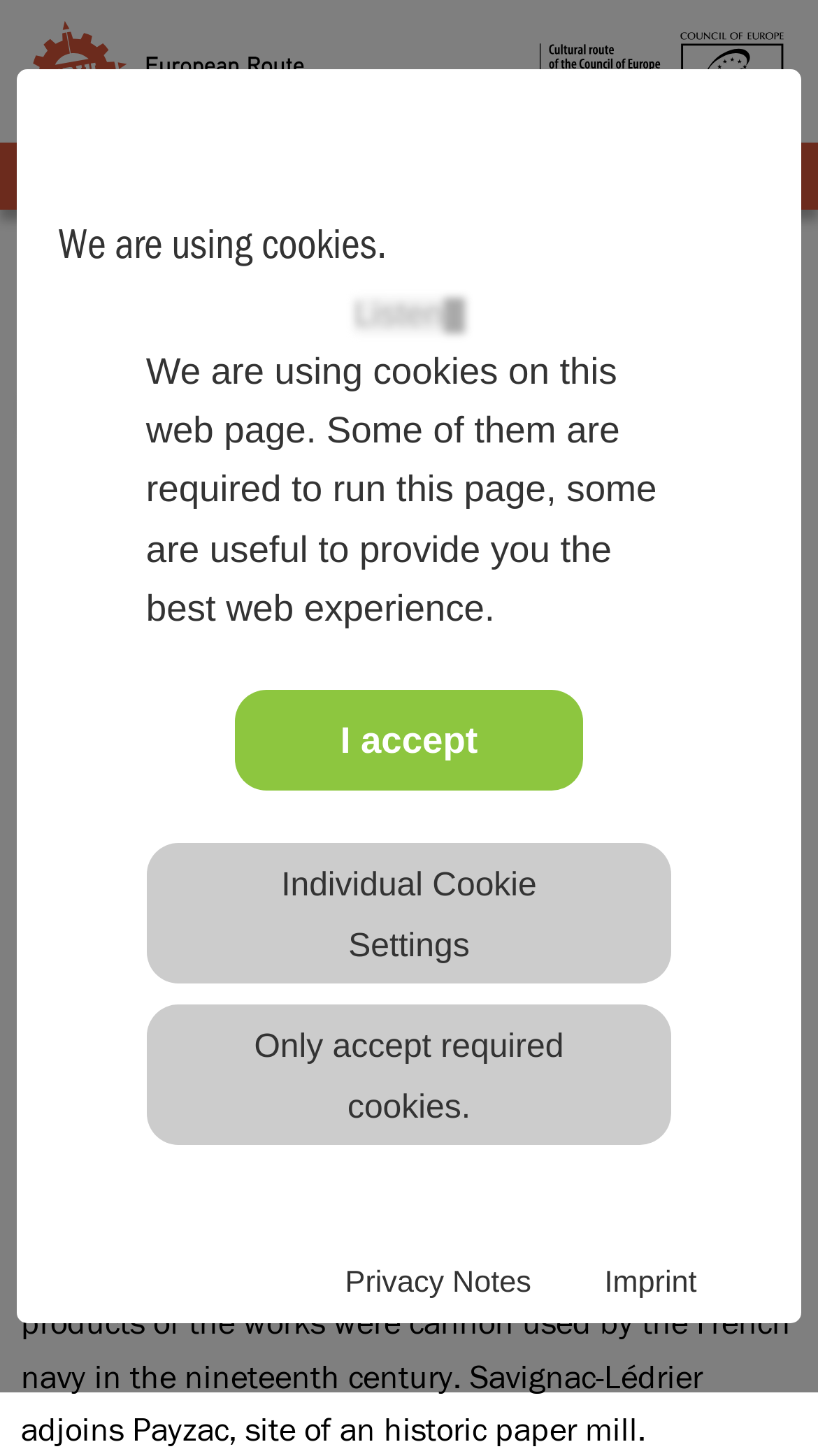Please identify the bounding box coordinates of the region to click in order to complete the given instruction: "Start the ReadSpeaker App". The coordinates should be four float numbers between 0 and 1, i.e., [left, top, right, bottom].

[0.026, 0.272, 0.156, 0.298]